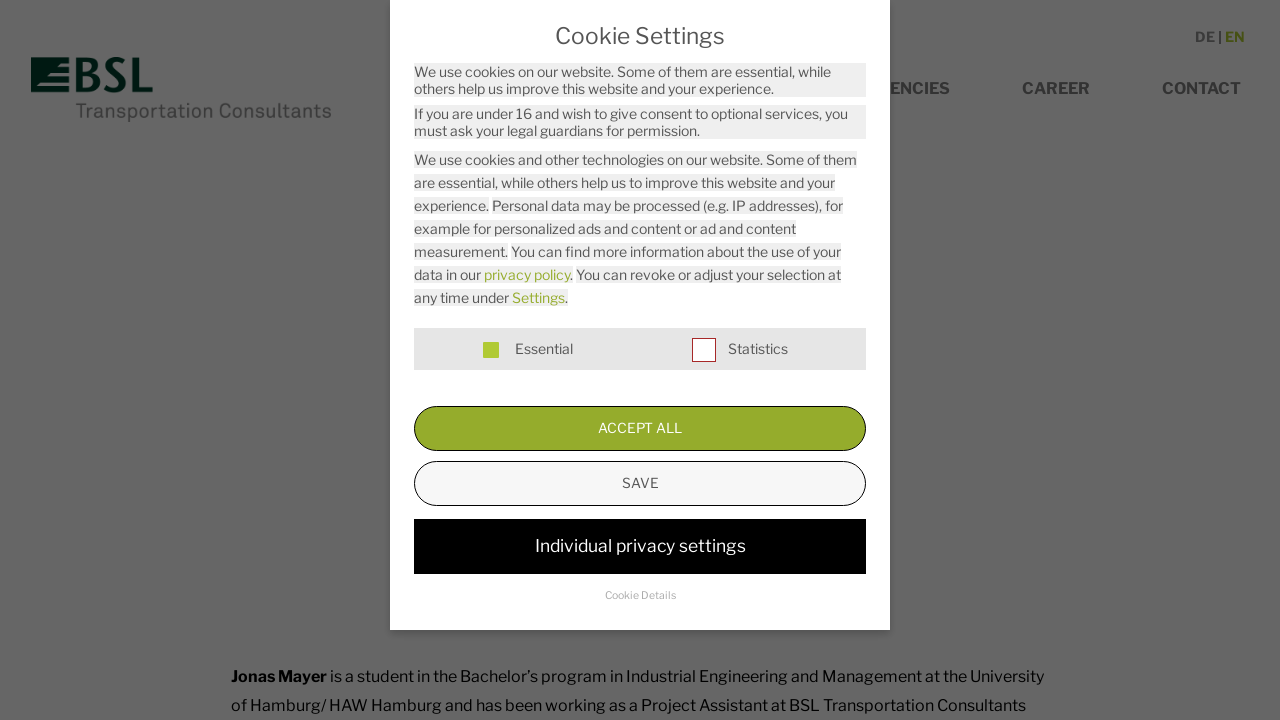Show the bounding box coordinates of the region that should be clicked to follow the instruction: "Go to Home."

[0.445, 0.093, 0.496, 0.155]